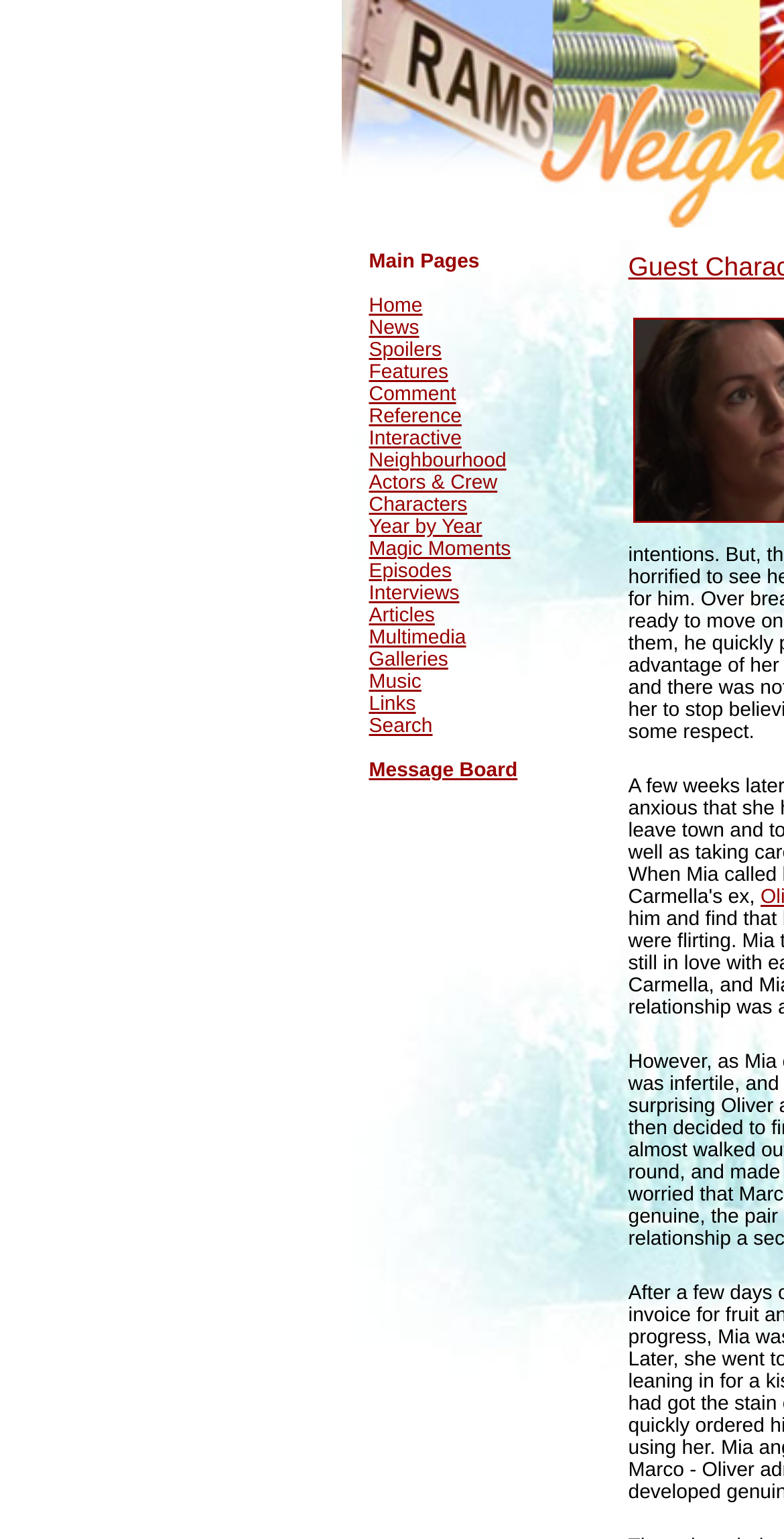Construct a comprehensive caption that outlines the webpage's structure and content.

This webpage is about Neighbours, a TV show, and is titled "The Perfect Blend" by Mia Silvani. The page has a main navigation menu located at the top, spanning about half of the page's width, and is divided into two sections. The left section is empty, while the right section contains a list of 18 links, including "Home", "News", "Spoilers", "Features", and others, which are arranged horizontally and take up about half of the page's height. Each link is positioned closely together, with no significant gaps in between.